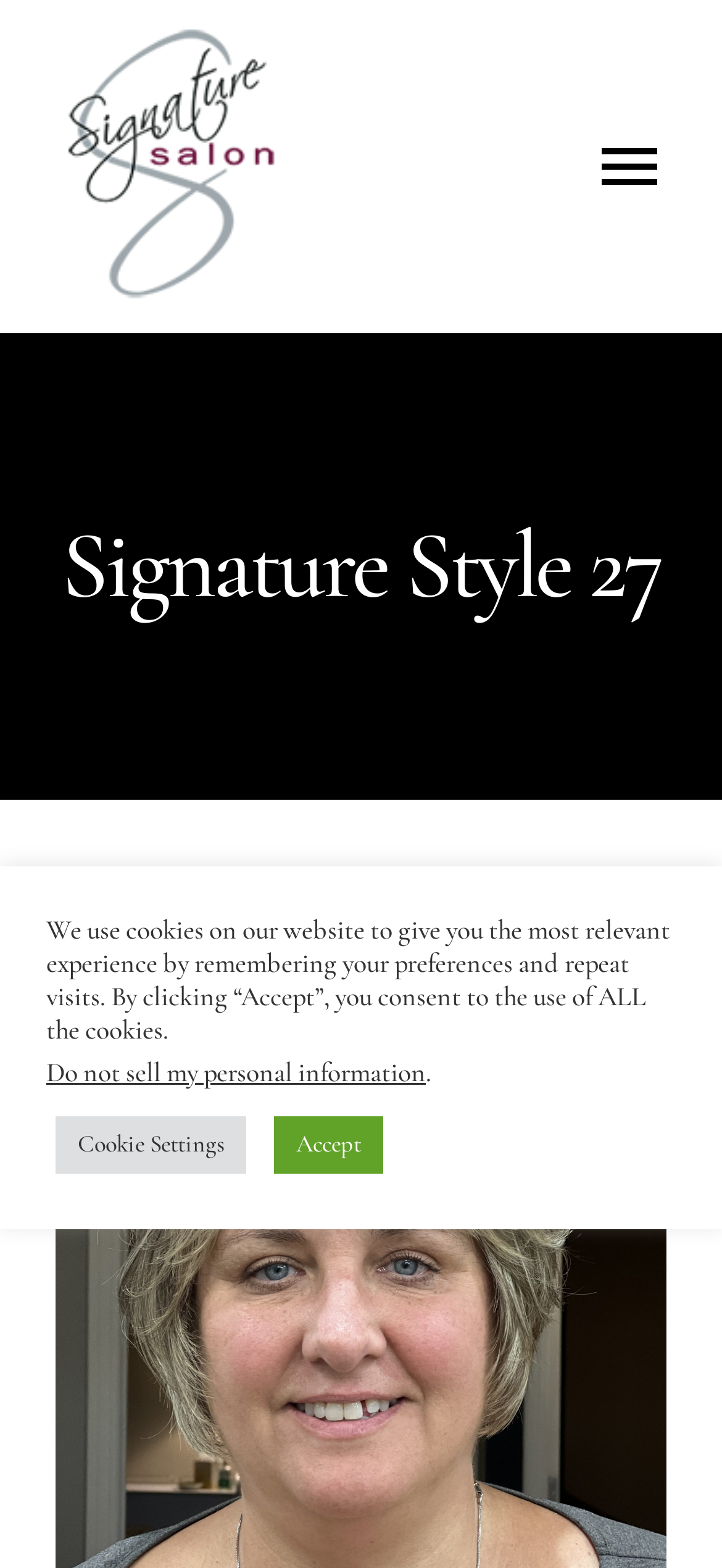Predict the bounding box coordinates for the UI element described as: "Toggle Navigation". The coordinates should be four float numbers between 0 and 1, presented as [left, top, right, bottom].

[0.821, 0.083, 0.923, 0.13]